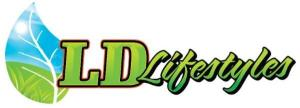Offer an in-depth description of the image shown.

The image showcases the logo of LD Lifestyles LLC, featuring a vibrant and artistic design. The logo incorporates a blue stylized water droplet, symbolizing purity and nature, alongside a green leaf that emphasizes the company's focus on landscaping and gardening services. The text "LD Lifestyles" is prominently displayed in a lively green font, highlighting the company's dedication to enhancing outdoor aesthetics. This visual identity reflects the company's commitment to quality mulching services, suggesting freshness and natural beauty in every project they undertake.